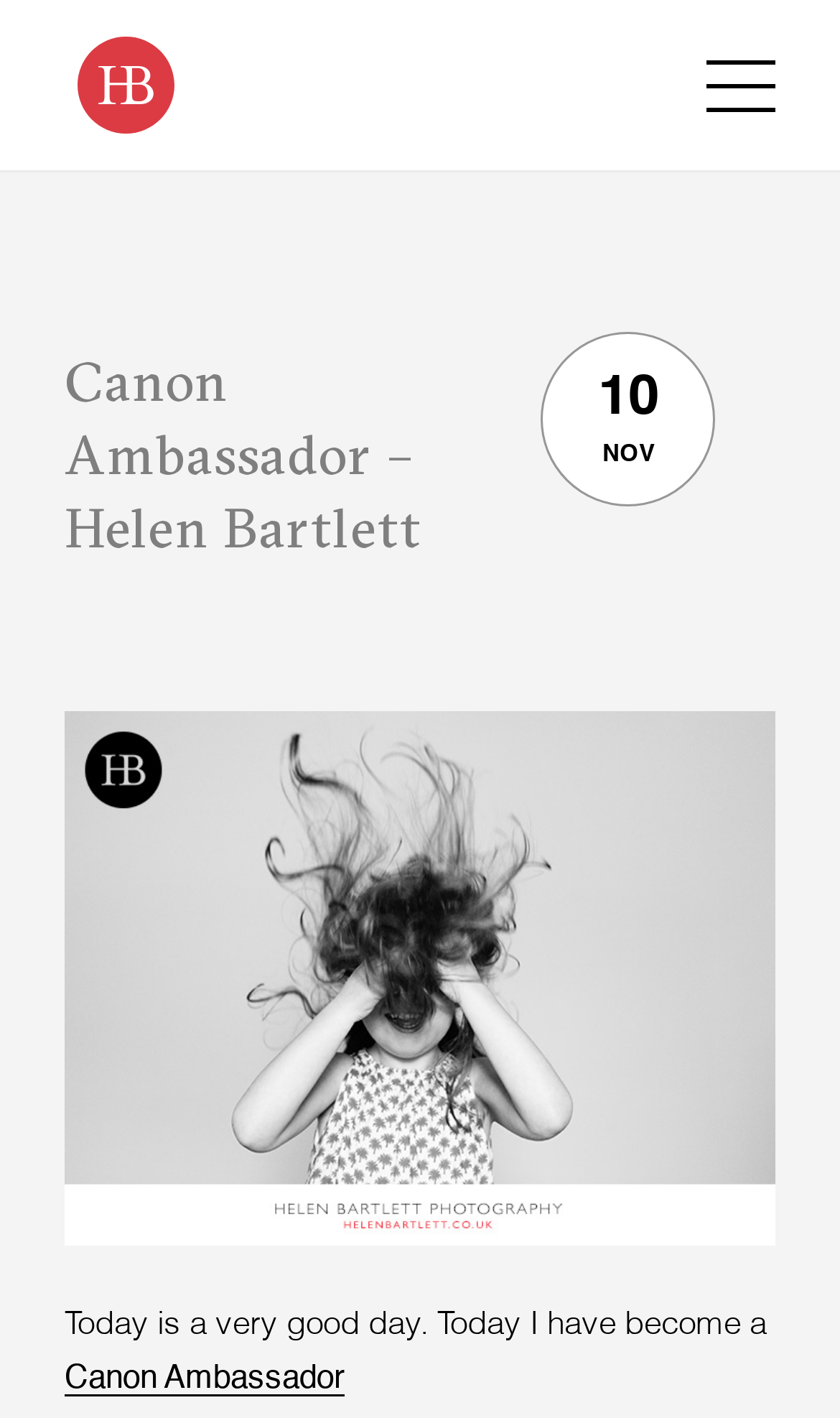How many images are on the page?
Provide a detailed answer to the question, using the image to inform your response.

There are 2 images on the page, one with the text 'Helen Bartlett' at the top, and another without any text in the middle of the page.